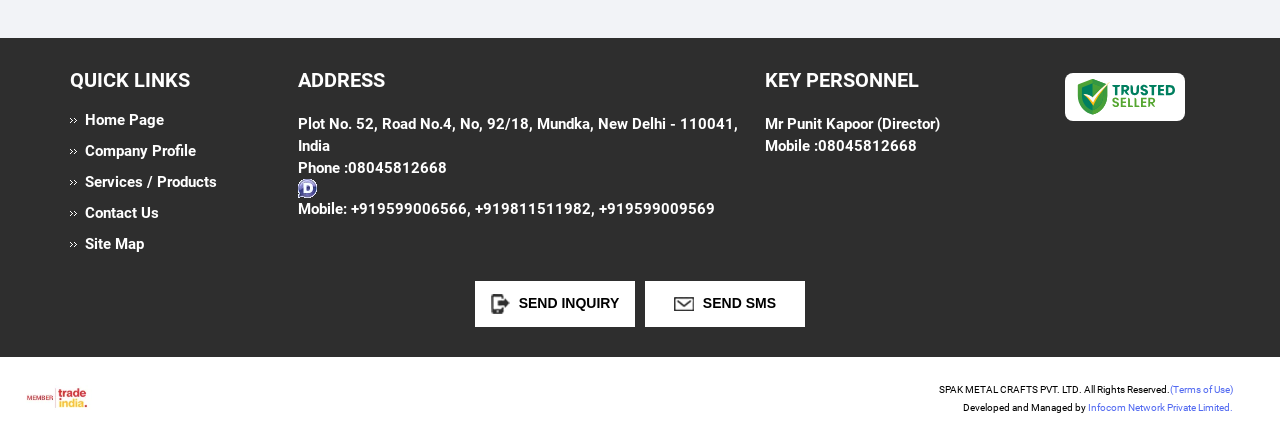Identify the bounding box coordinates of the element that should be clicked to fulfill this task: "Send Inquiry". The coordinates should be provided as four float numbers between 0 and 1, i.e., [left, top, right, bottom].

[0.369, 0.672, 0.498, 0.713]